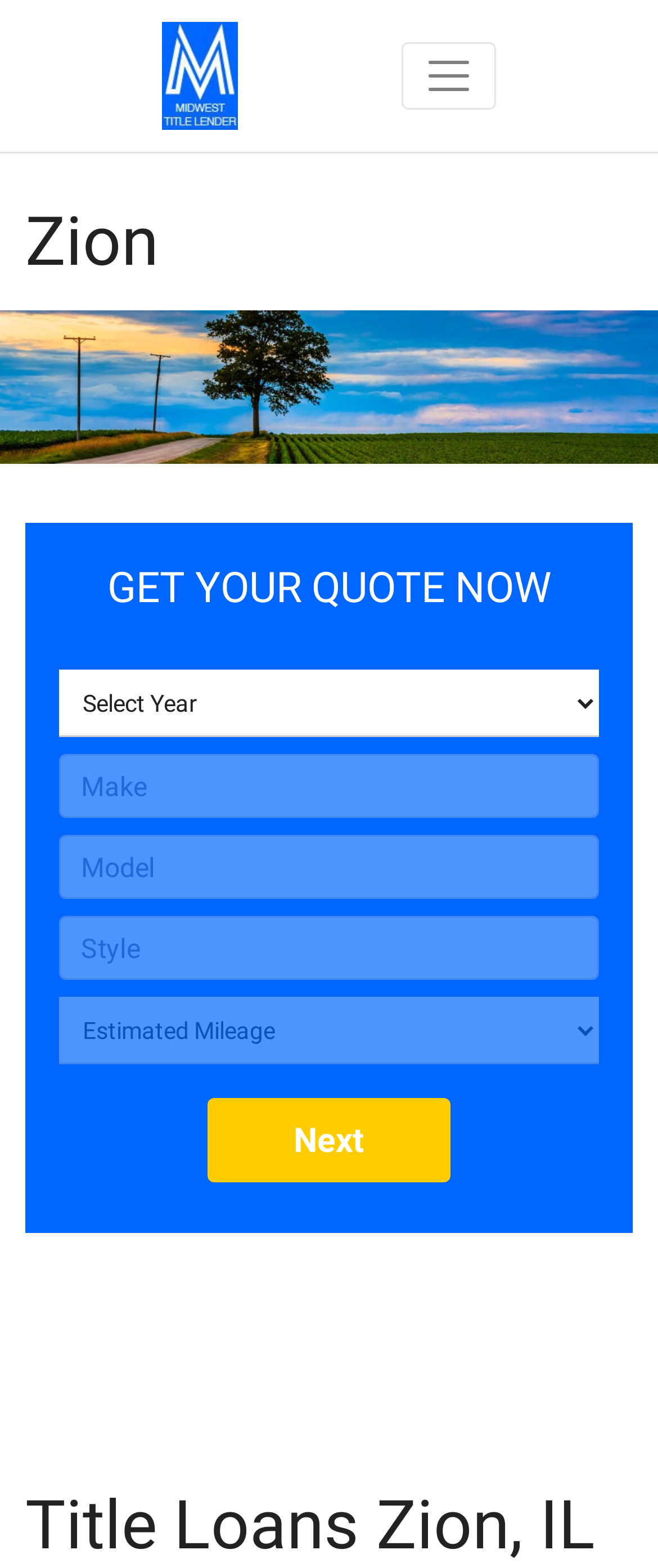Please provide a detailed answer to the question below based on the screenshot: 
What is the current location for title loans?

The current location for title loans can be found in the header section of the webpage, where the heading 'Zion' is displayed.